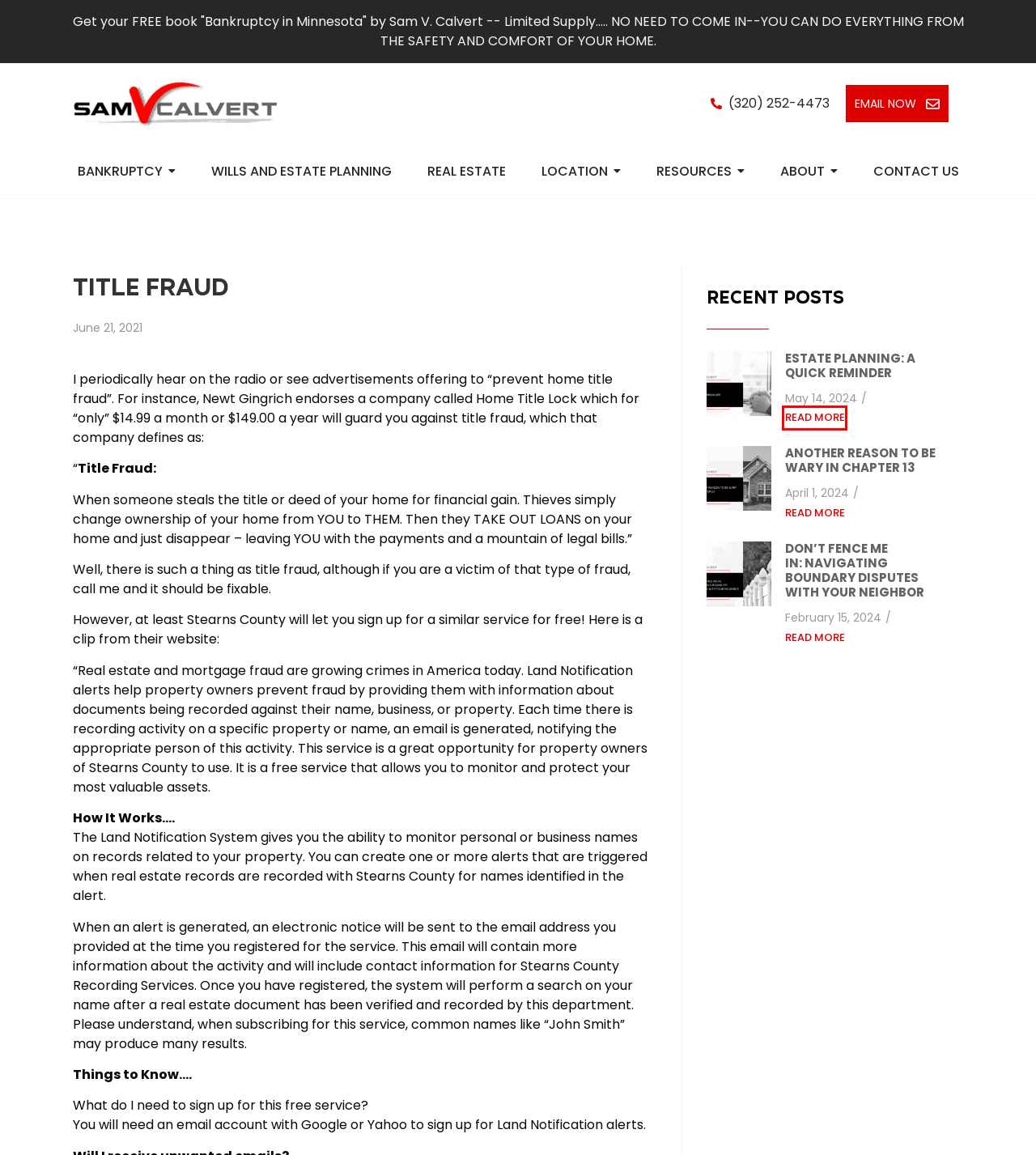You have a screenshot of a webpage with an element surrounded by a red bounding box. Choose the webpage description that best describes the new page after clicking the element inside the red bounding box. Here are the candidates:
A. Contact Us - Sam Calvert
B. Wills and Estate Planning - Sam Calvert
C. Estate planning: a quick reminder - Sam Calvert
D. Real Estate - Sam Calvert
E. Don't Fence Me In: Navigating Boundary Disputes with Your Neighbor - Sam Calvert
F. Another reason to be wary in chapter 13 - Sam Calvert
G. Home - Sam Calvert
H. About - Sam Calvert

C